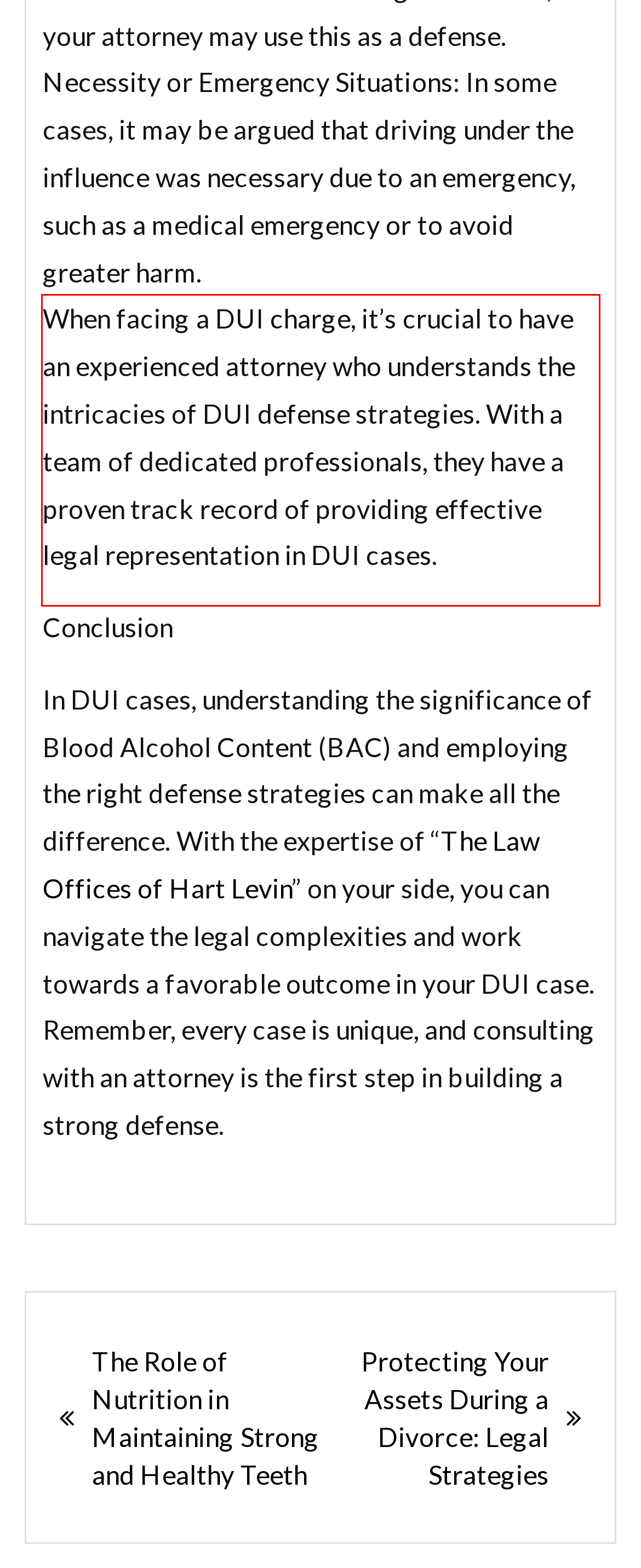You have a screenshot with a red rectangle around a UI element. Recognize and extract the text within this red bounding box using OCR.

When facing a DUI charge, it’s crucial to have an experienced attorney who understands the intricacies of DUI defense strategies. With a team of dedicated professionals, they have a proven track record of providing effective legal representation in DUI cases.